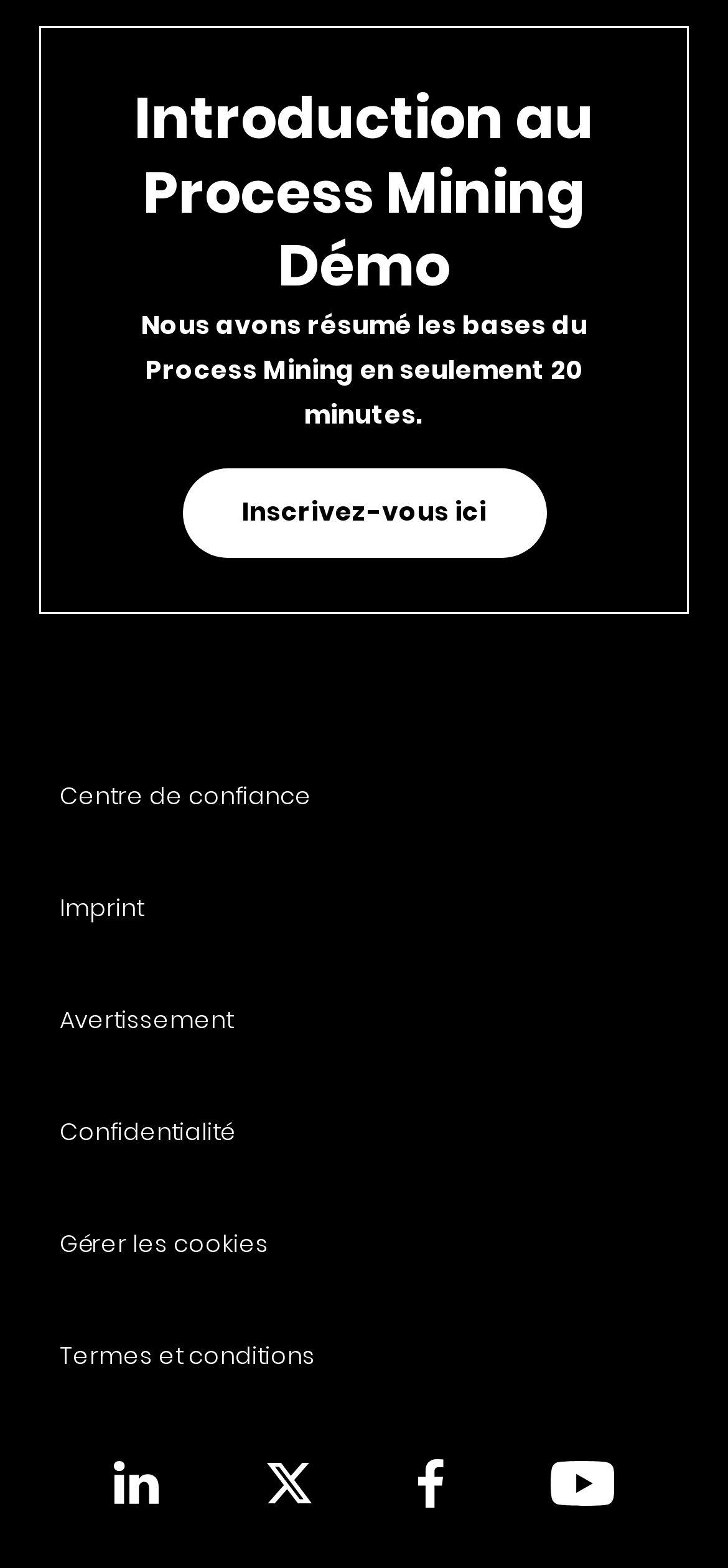Provide your answer in one word or a succinct phrase for the question: 
How many social media links are there?

4